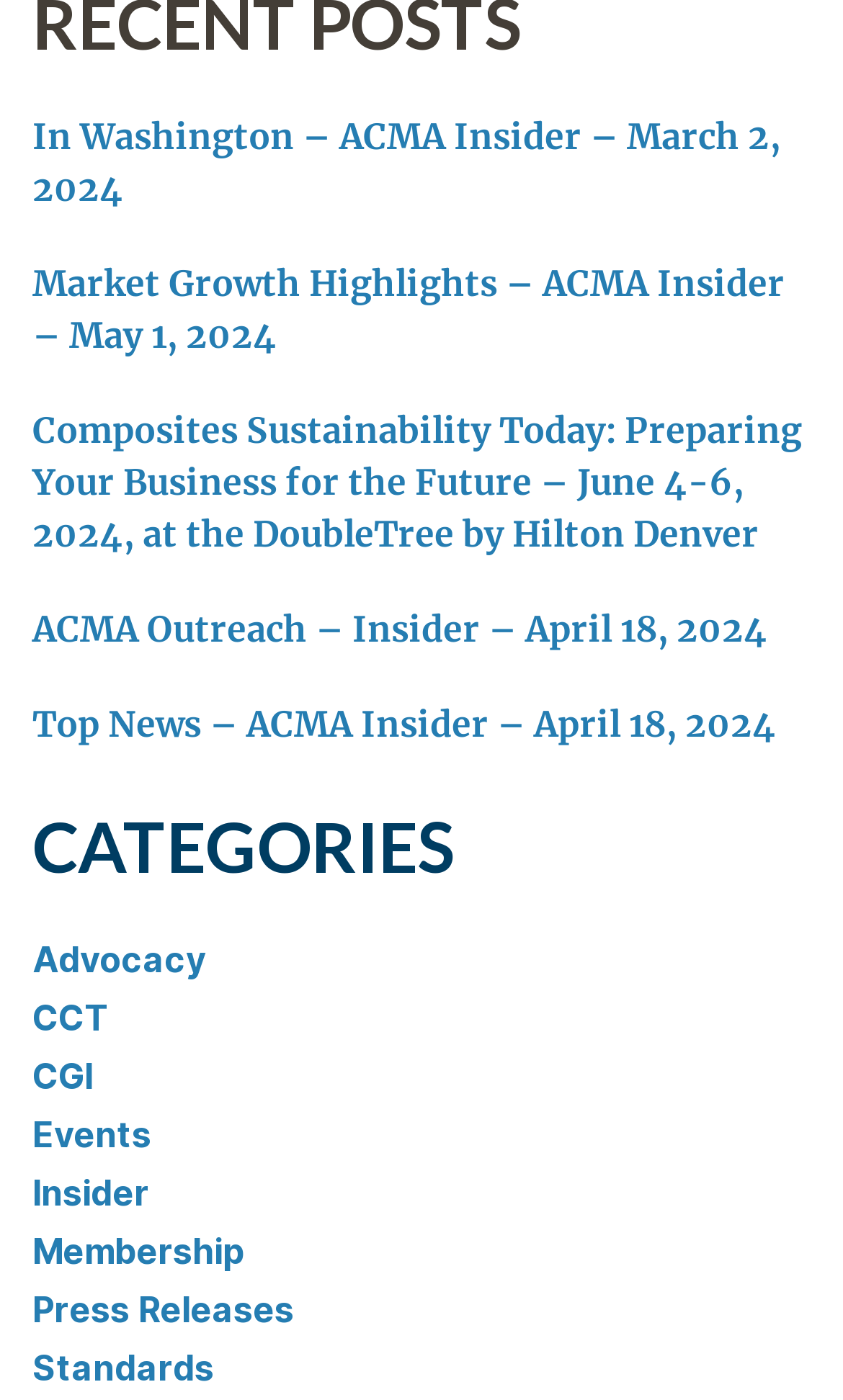Identify the bounding box coordinates for the element you need to click to achieve the following task: "check out Insider news". Provide the bounding box coordinates as four float numbers between 0 and 1, in the form [left, top, right, bottom].

[0.038, 0.836, 0.177, 0.867]